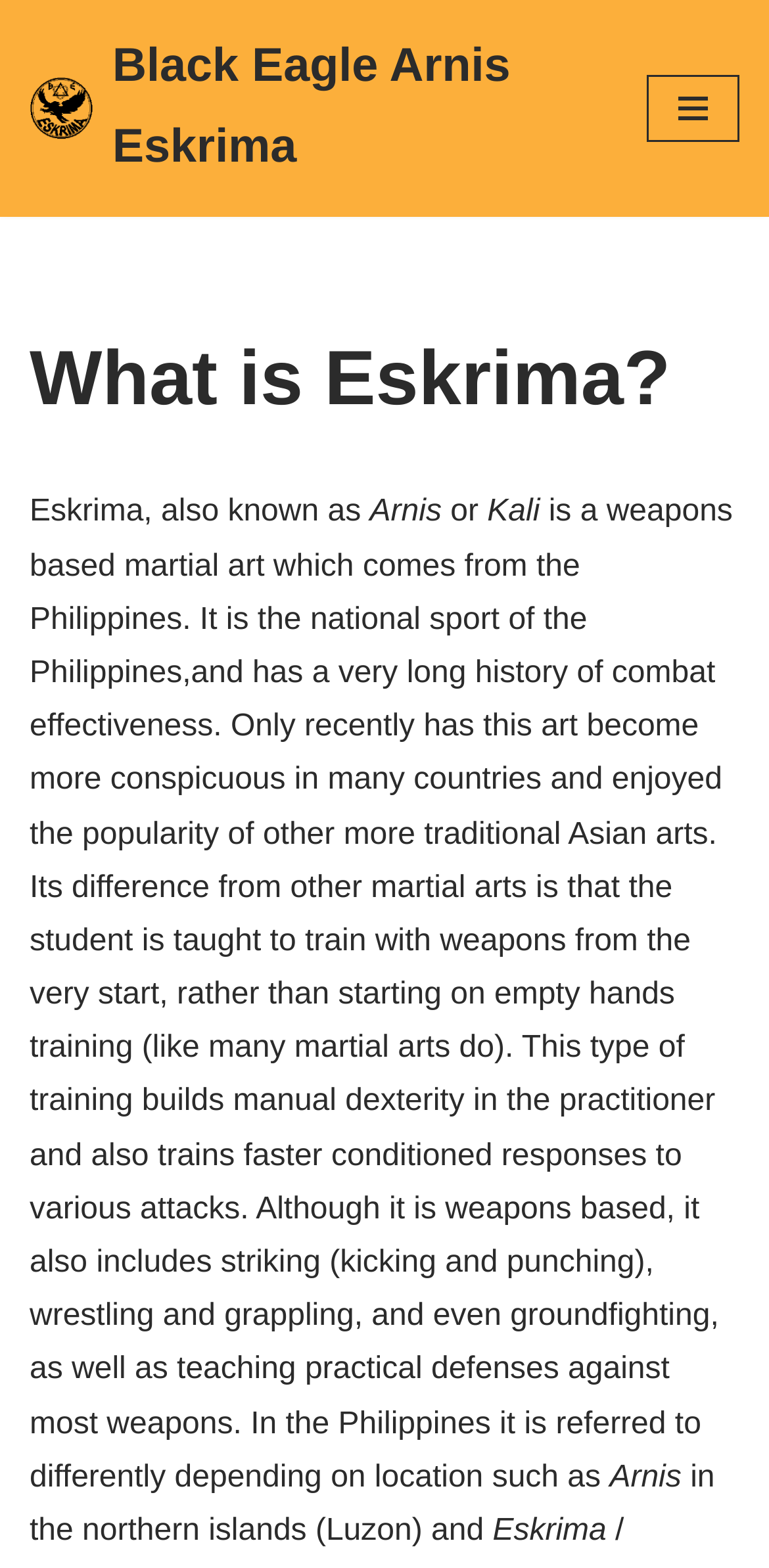Given the description Skip to content, predict the bounding box coordinates of the UI element. Ensure the coordinates are in the format (top-left x, top-left y, bottom-right x, bottom-right y) and all values are between 0 and 1.

[0.0, 0.04, 0.077, 0.065]